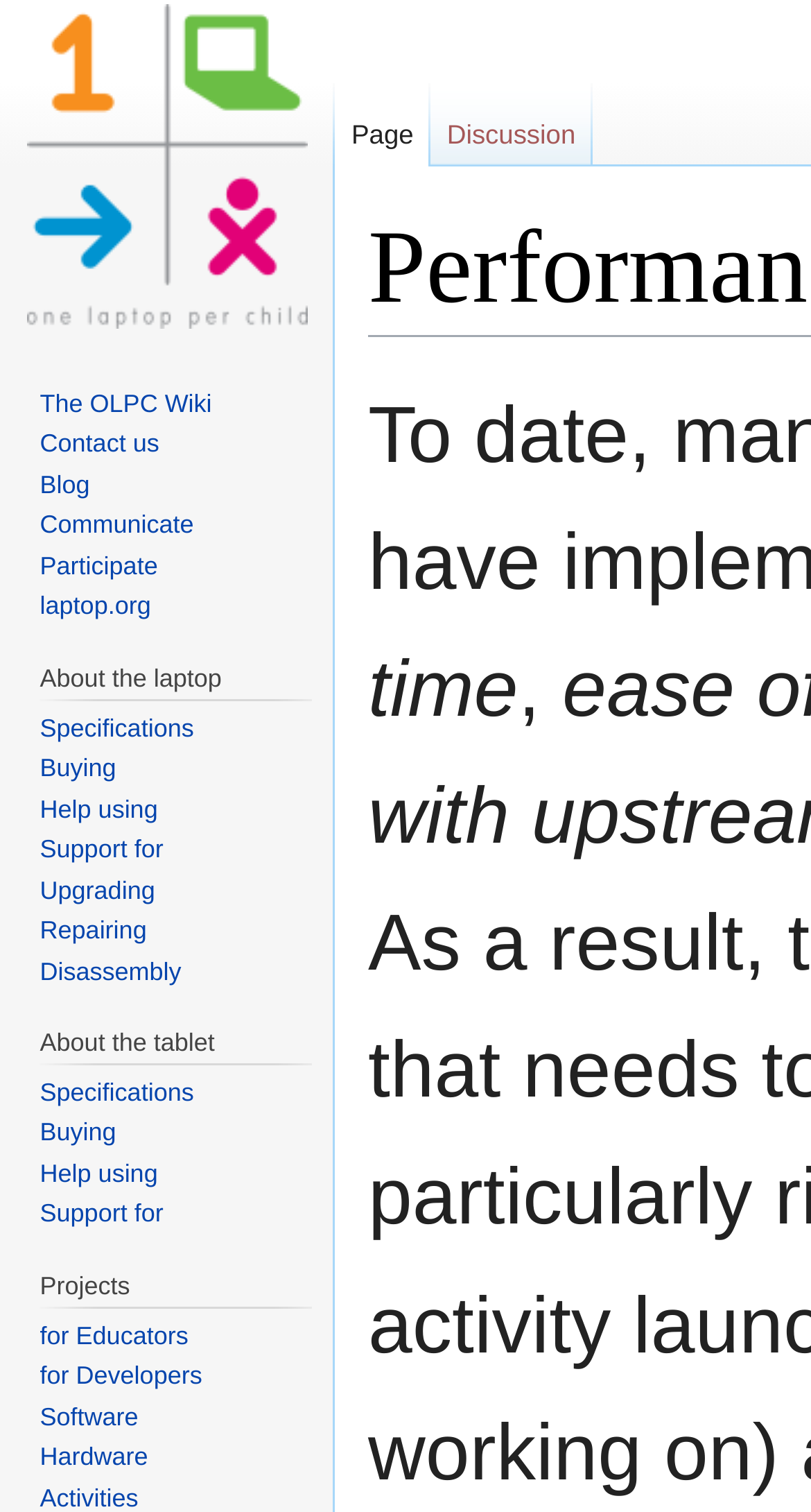Please give the bounding box coordinates of the area that should be clicked to fulfill the following instruction: "Jump to navigation". The coordinates should be in the format of four float numbers from 0 to 1, i.e., [left, top, right, bottom].

[0.602, 0.223, 0.765, 0.245]